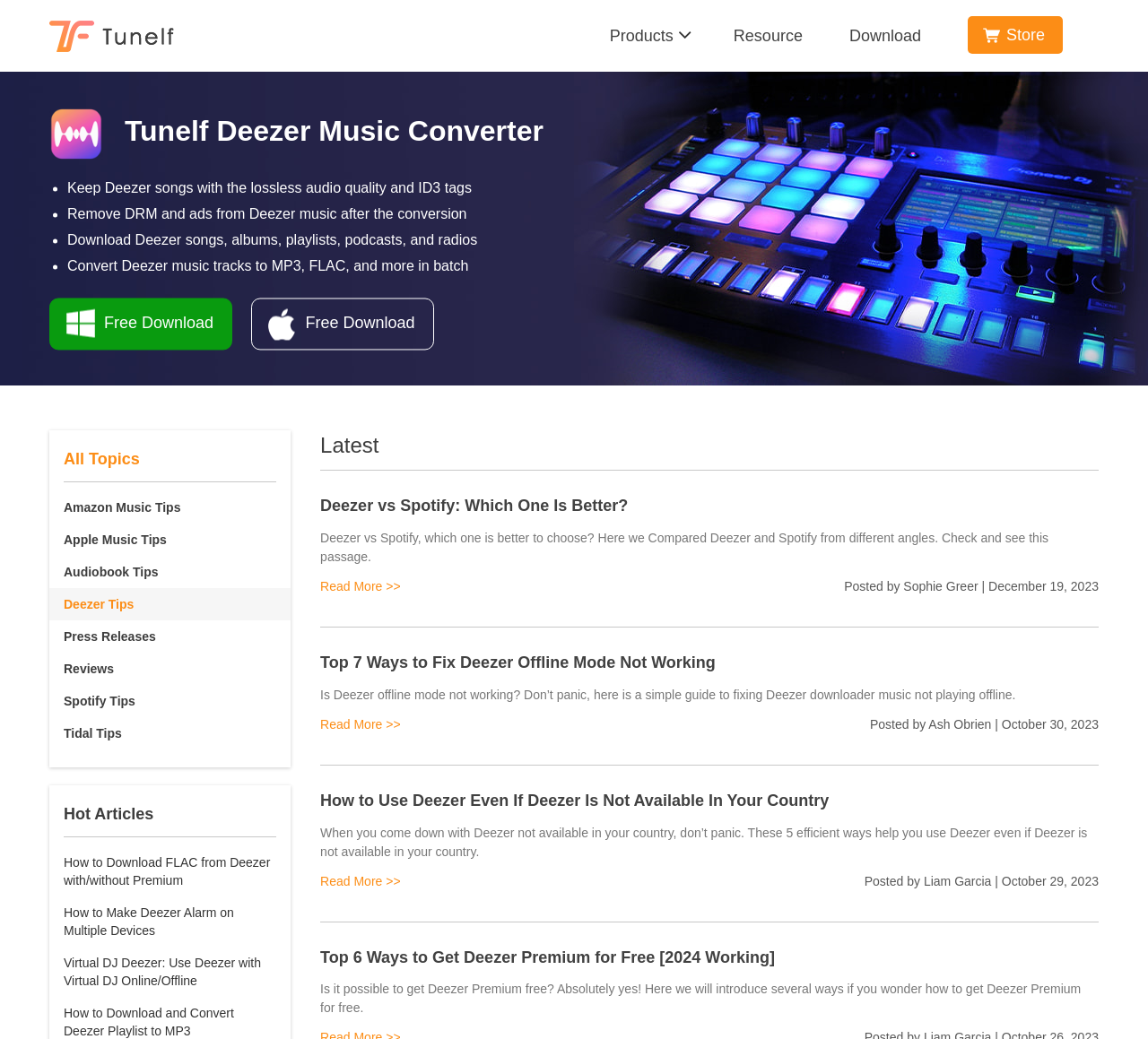Locate and provide the bounding box coordinates for the HTML element that matches this description: "All Topics".

[0.055, 0.433, 0.122, 0.45]